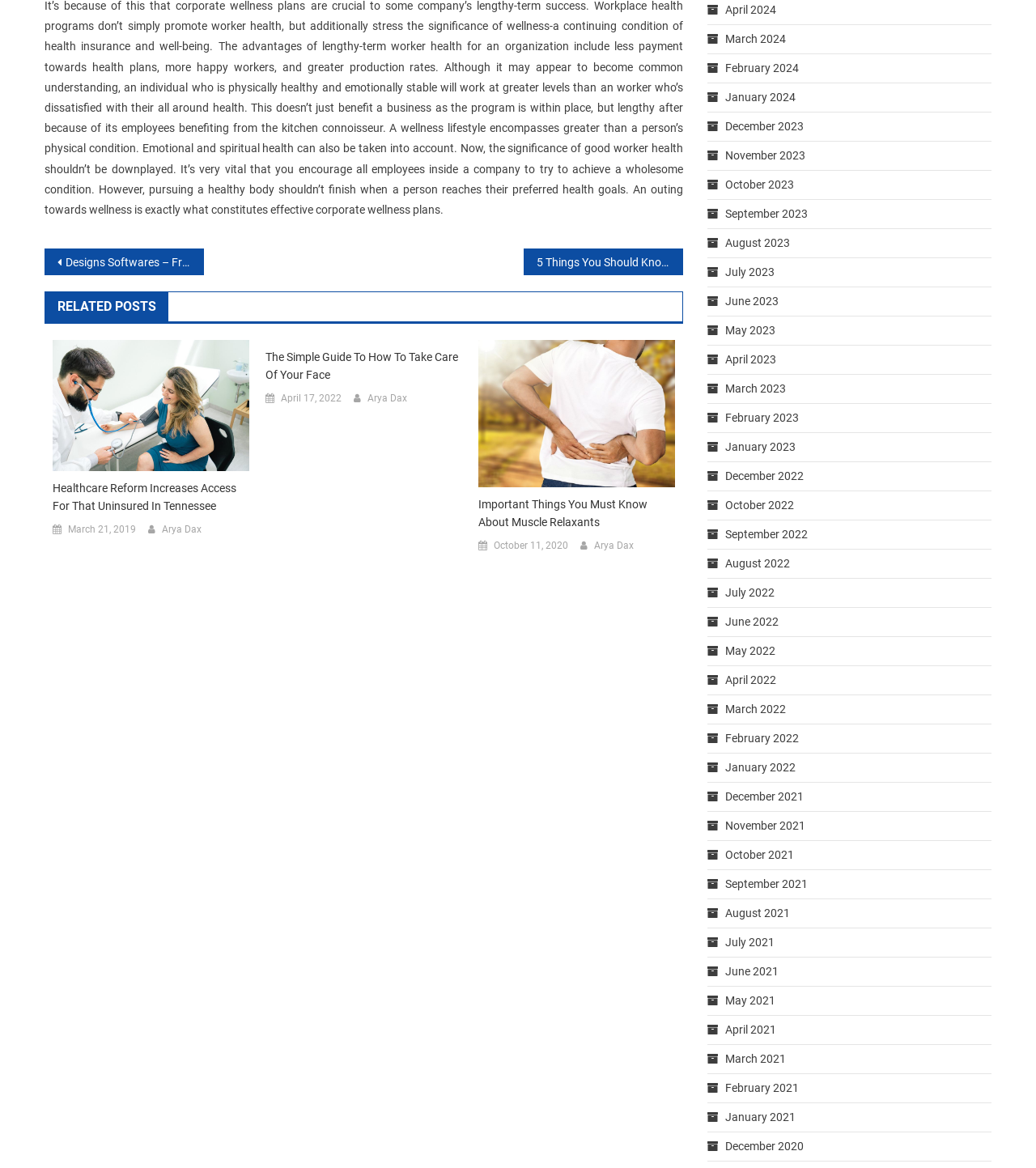Please provide a comprehensive response to the question below by analyzing the image: 
How many months are listed in the archive section?

I counted the number of link elements with a calendar icon, which represent the months from April 2024 to December 2020.